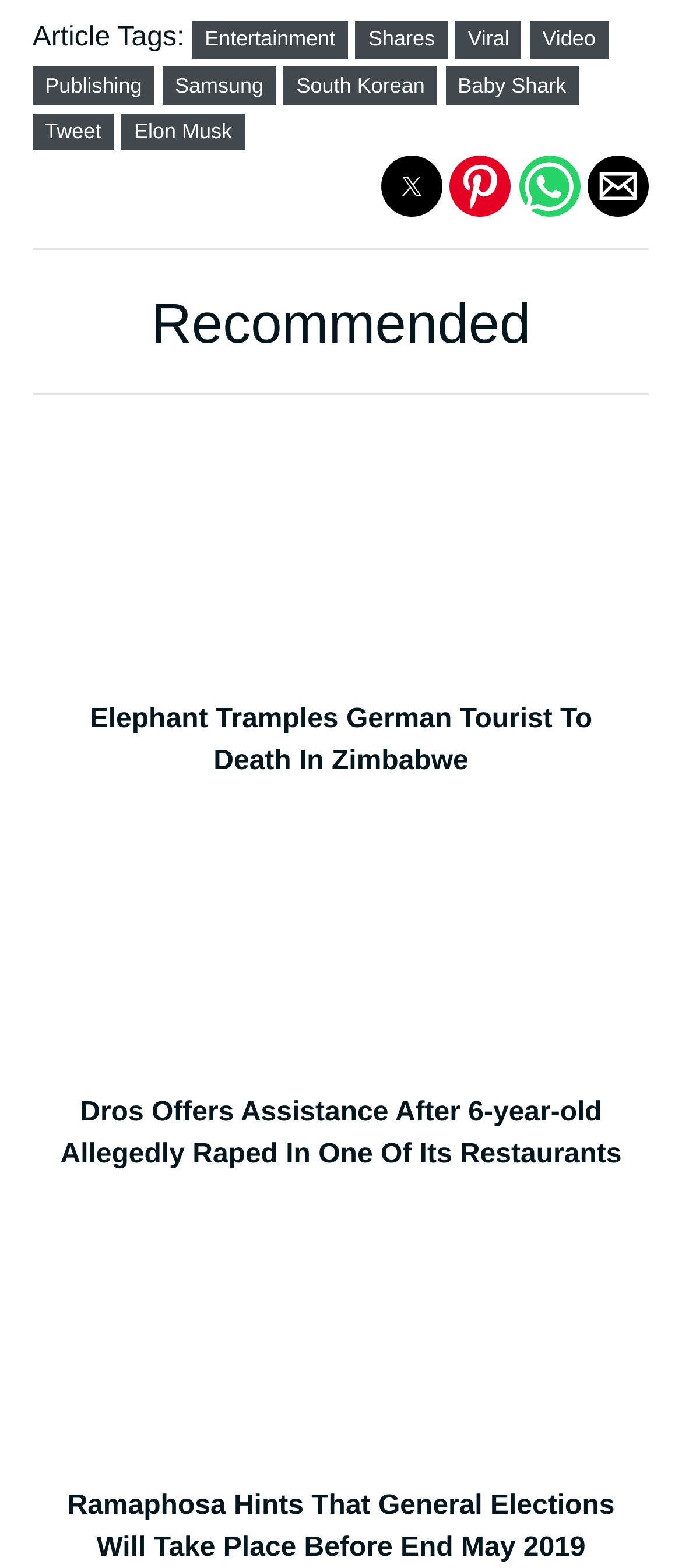What is the topic of the first article on this webpage?
From the image, provide a succinct answer in one word or a short phrase.

Elephant Tramples German Tourist To Death In Zimbabwe